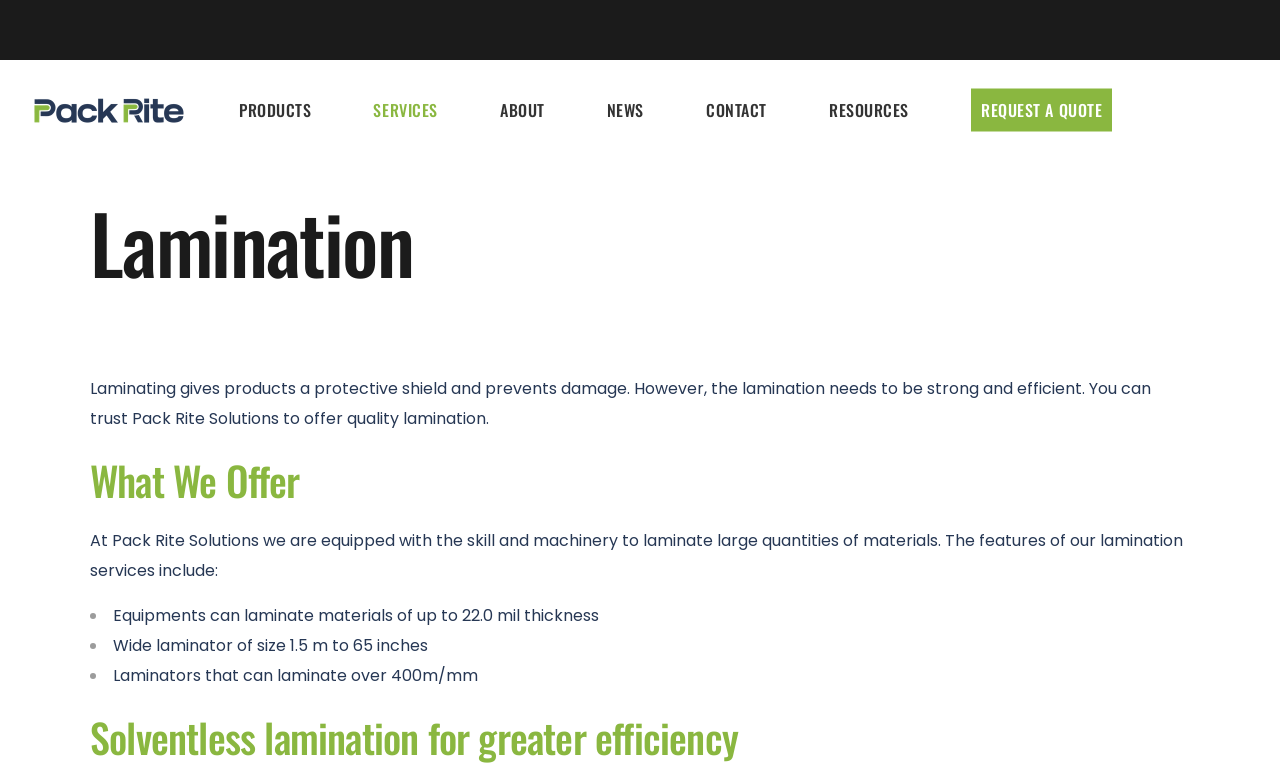What is the size of the wide laminator?
Answer the question with as much detail as possible.

The size of the wide laminator is mentioned in the list of features of the lamination services, which states 'Wide laminator of size 1.5 m to 65 inches'.